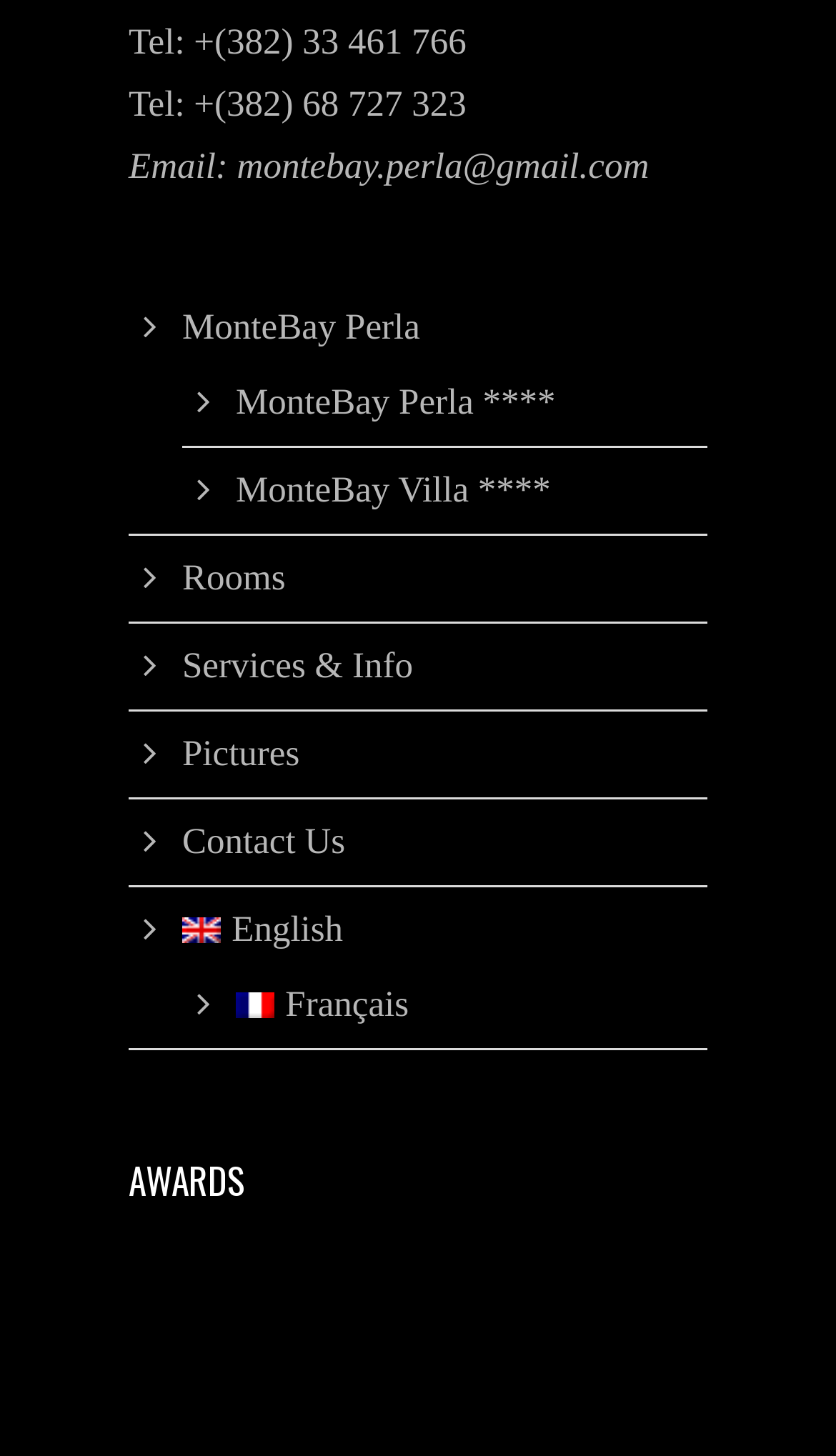What is the email address?
Carefully analyze the image and provide a thorough answer to the question.

I looked for the link element with the OCR text 'Email:' and found the corresponding link element with the text 'montebay.perla@gmail.com', which is the email address.